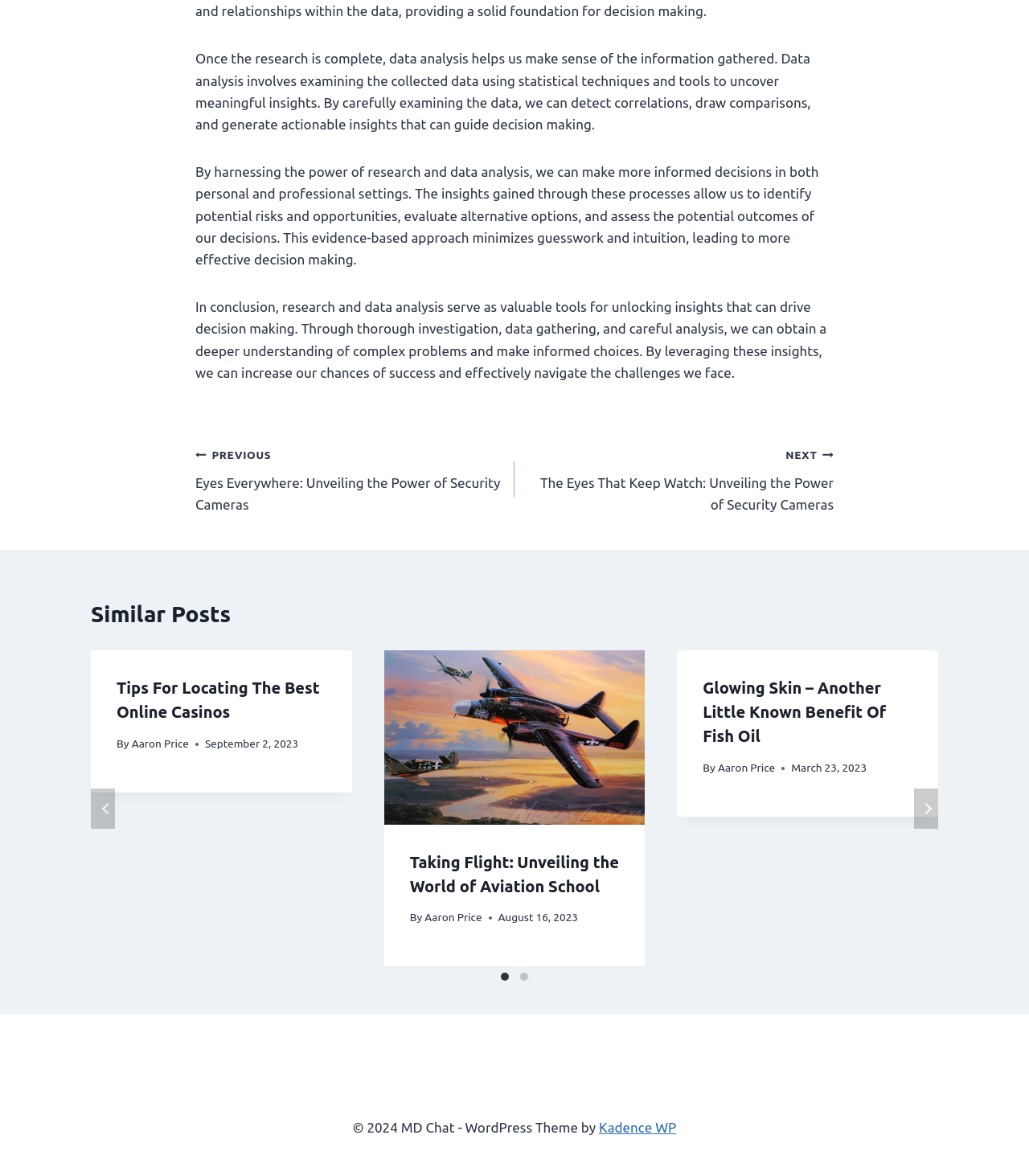What is the theme of the website?
Use the information from the screenshot to give a comprehensive response to the question.

I determined the answer by looking at the footer section of the website, which contains the text '© 2024 MD Chat - WordPress Theme by Kadence WP'.